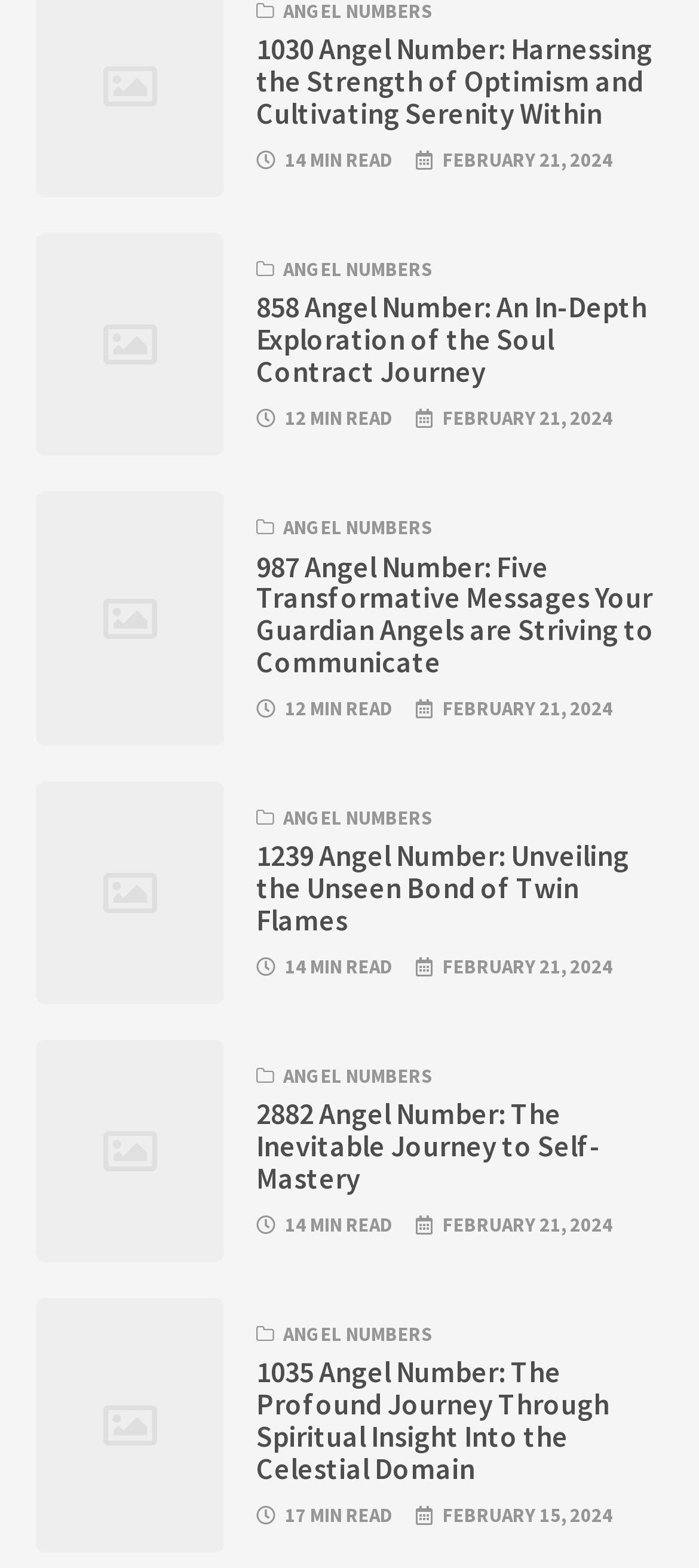Determine the bounding box coordinates of the clickable area required to perform the following instruction: "Go to do1000.com". The coordinates should be represented as four float numbers between 0 and 1: [left, top, right, bottom].

None